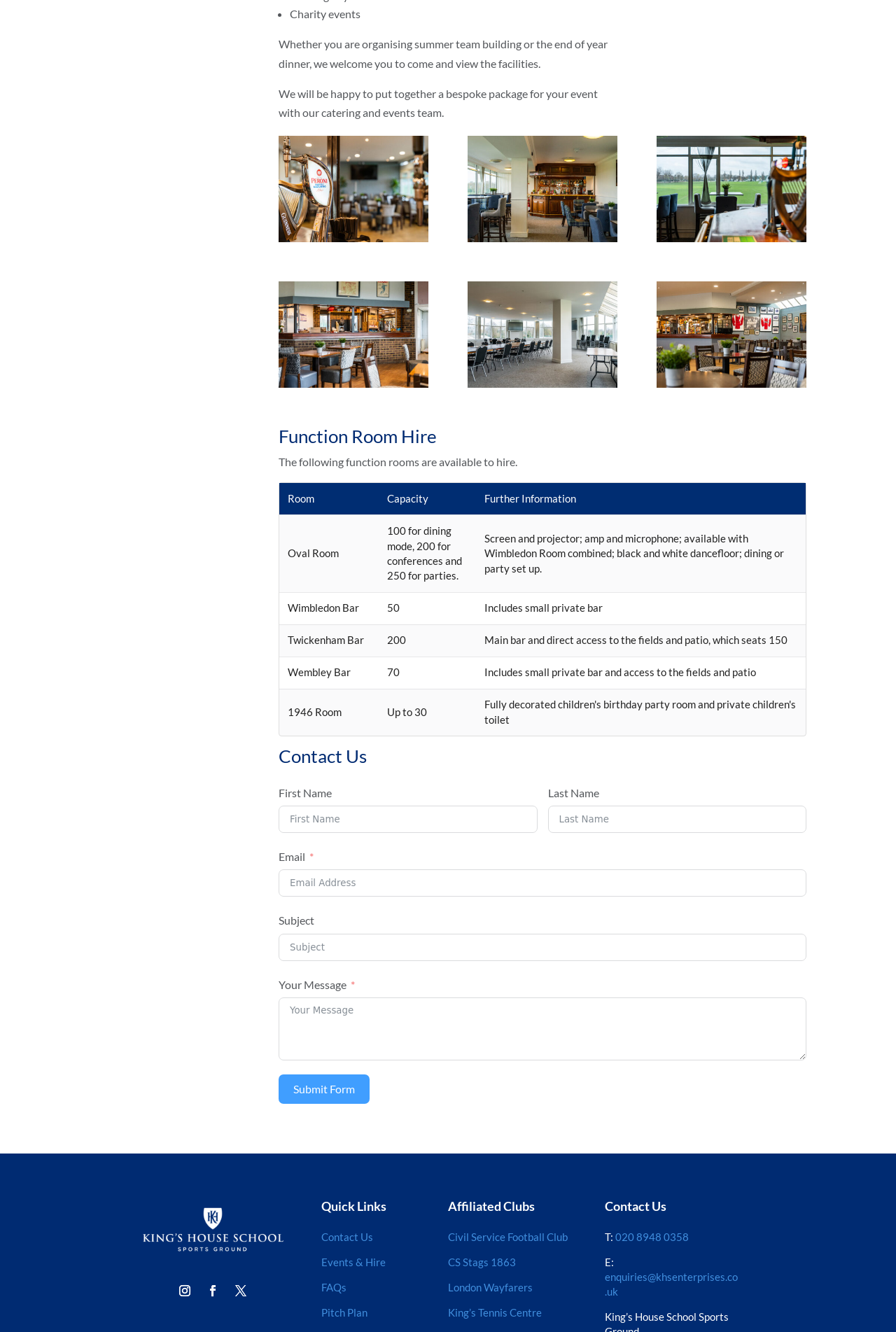Indicate the bounding box coordinates of the element that must be clicked to execute the instruction: "Contact us via email". The coordinates should be given as four float numbers between 0 and 1, i.e., [left, top, right, bottom].

[0.675, 0.954, 0.823, 0.974]